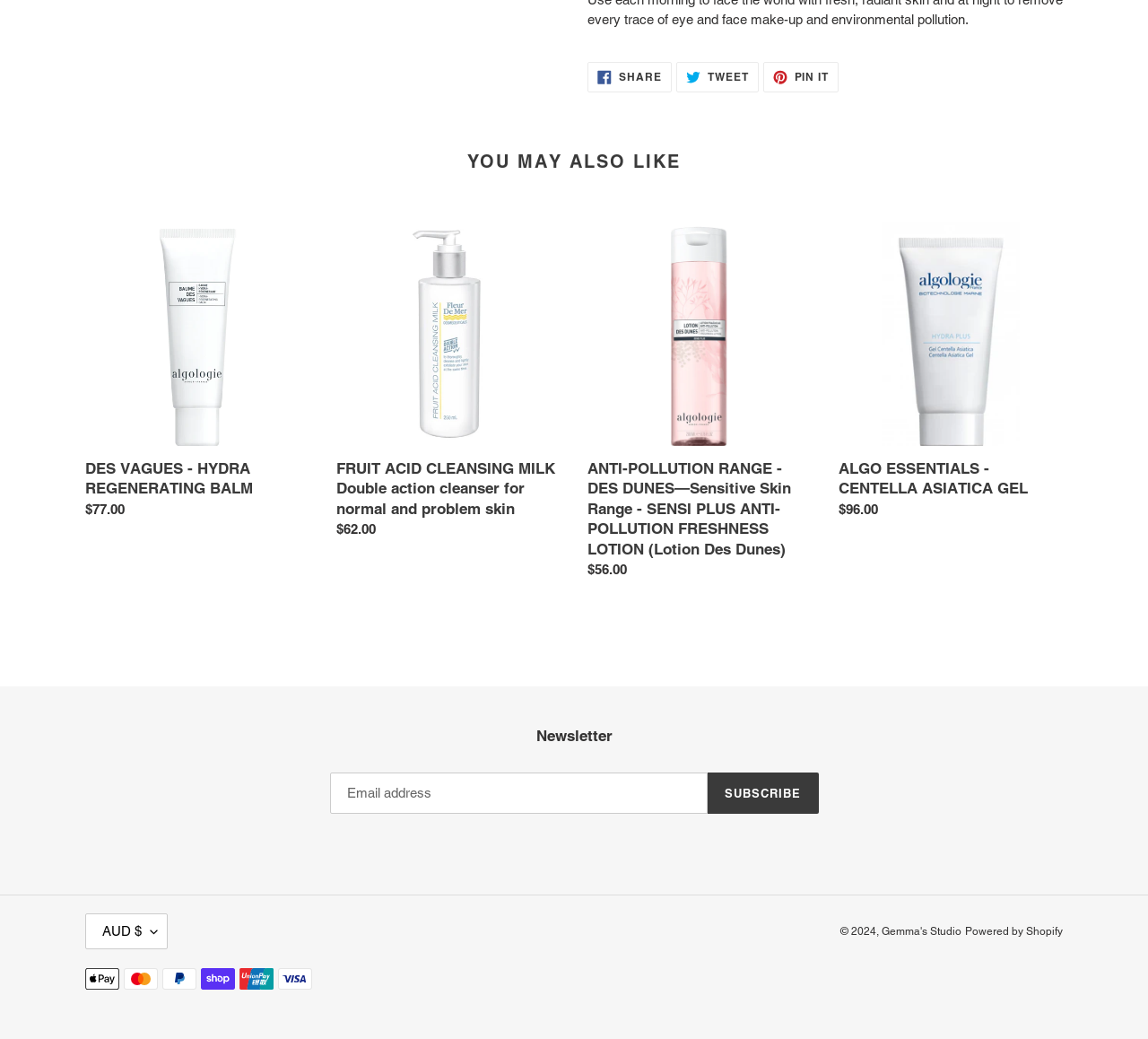What is the purpose of the textbox at the bottom of the webpage?
Please provide a single word or phrase based on the screenshot.

Email address